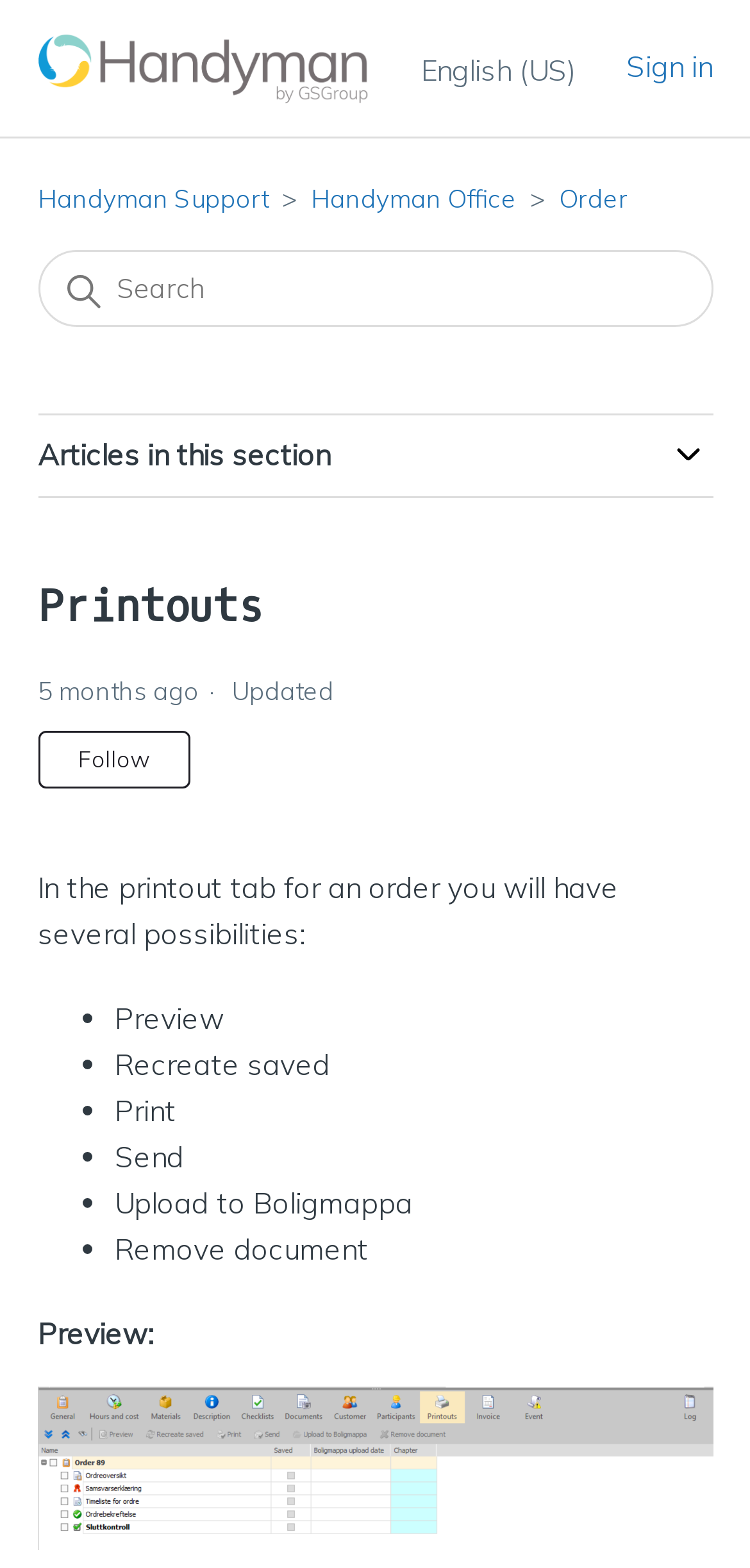Locate the UI element described by Handyman Support and provide its bounding box coordinates. Use the format (top-left x, top-left y, bottom-right x, bottom-right y) with all values as floating point numbers between 0 and 1.

[0.05, 0.117, 0.358, 0.136]